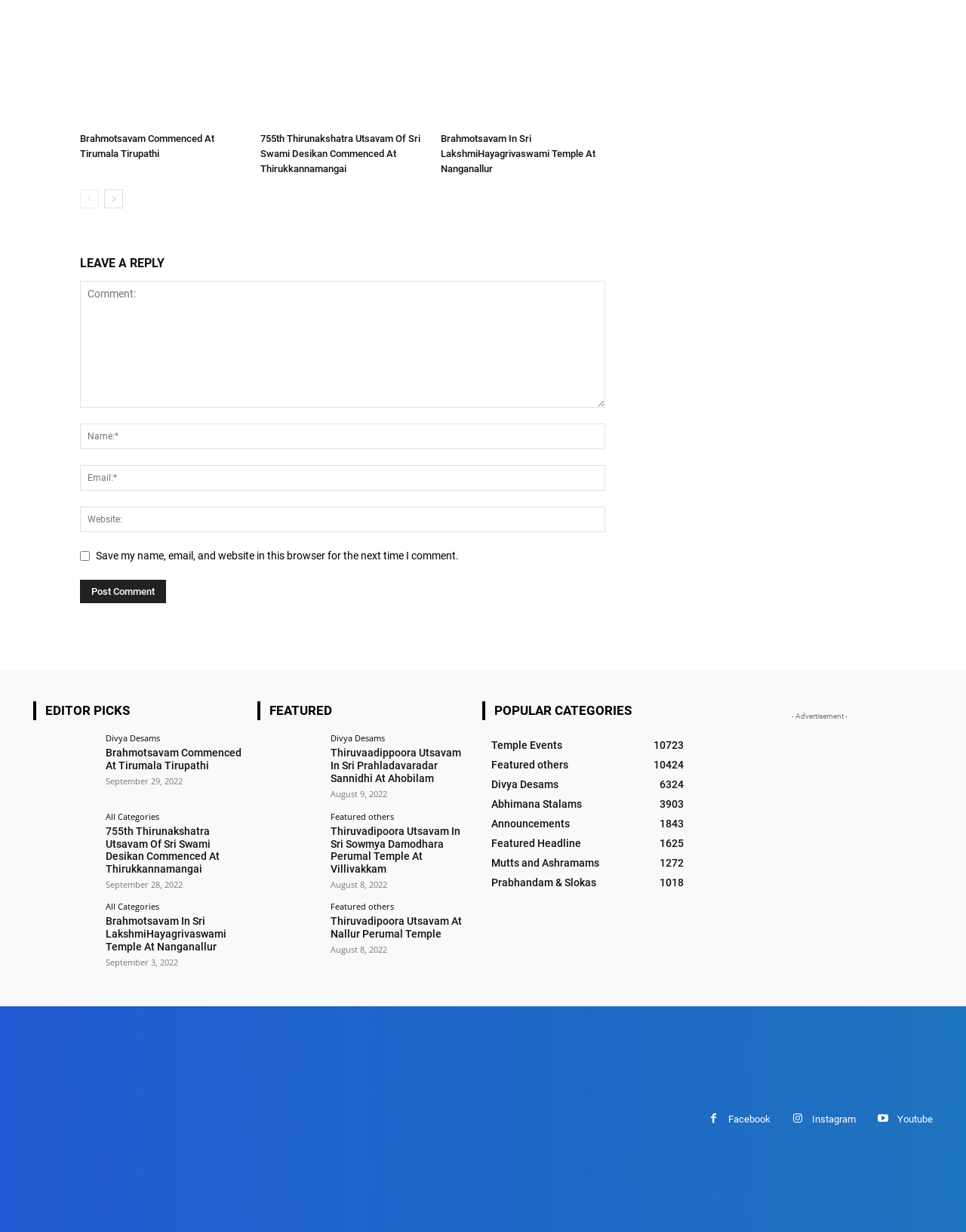Refer to the image and provide an in-depth answer to the question:
Is there a comment section on the webpage?

I found a section with a heading 'LEAVE A REPLY' and several form elements, including textboxes and a button, which suggests that there is a comment section on the webpage.